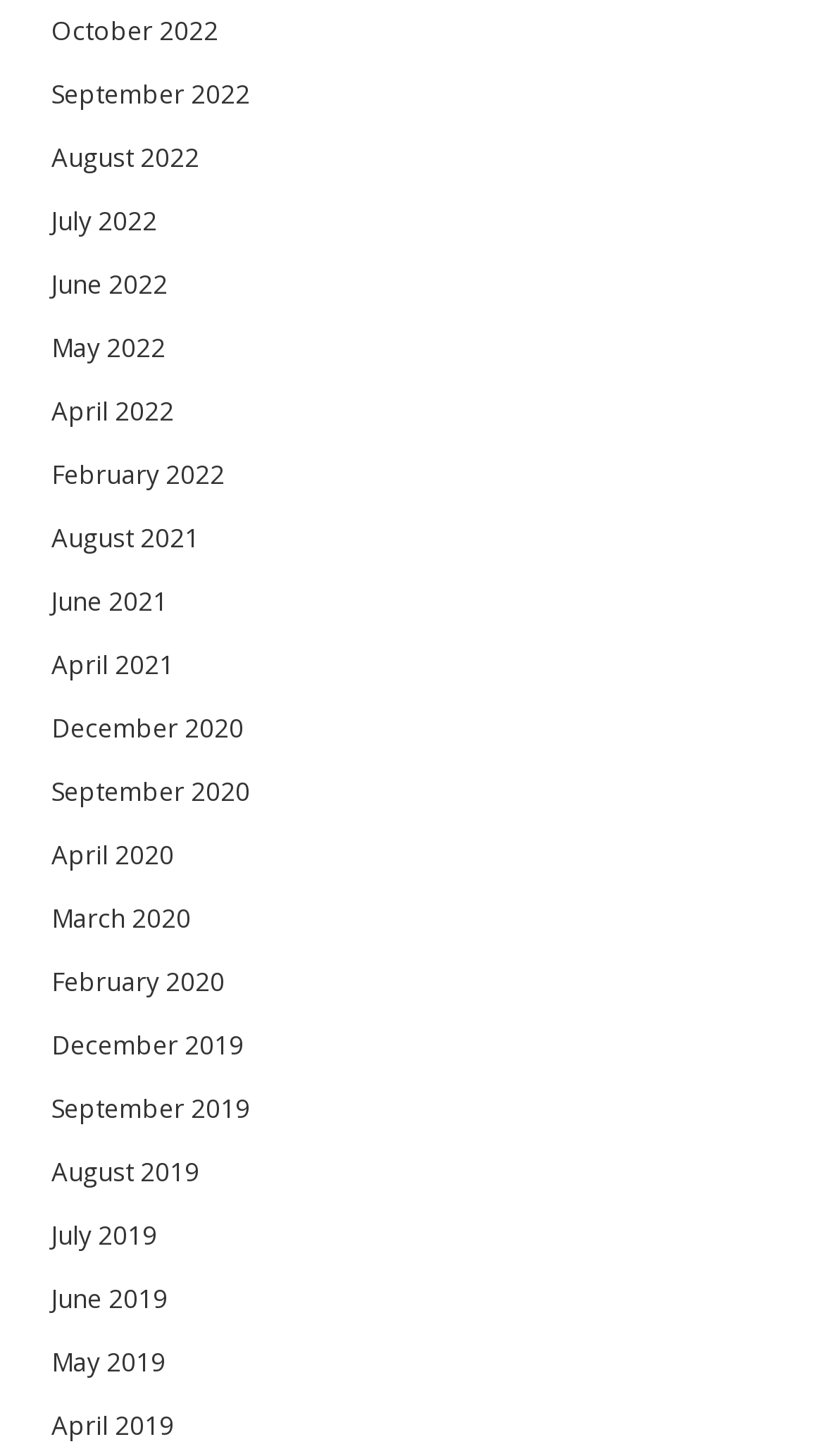Find and specify the bounding box coordinates that correspond to the clickable region for the instruction: "Go to CORAM DEO shop".

None